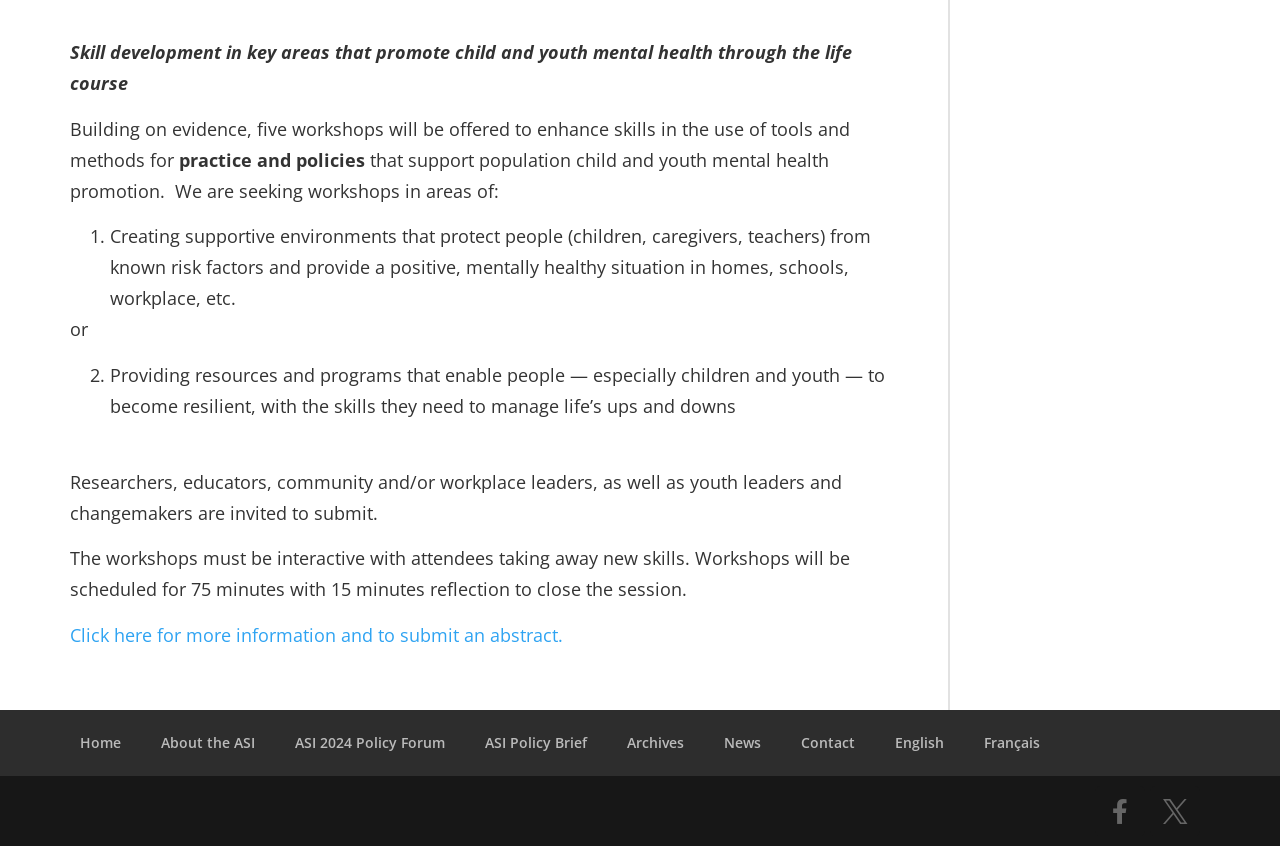Find the bounding box coordinates for the element that must be clicked to complete the instruction: "View ASI 2024 Policy Forum". The coordinates should be four float numbers between 0 and 1, indicated as [left, top, right, bottom].

[0.23, 0.851, 0.348, 0.906]